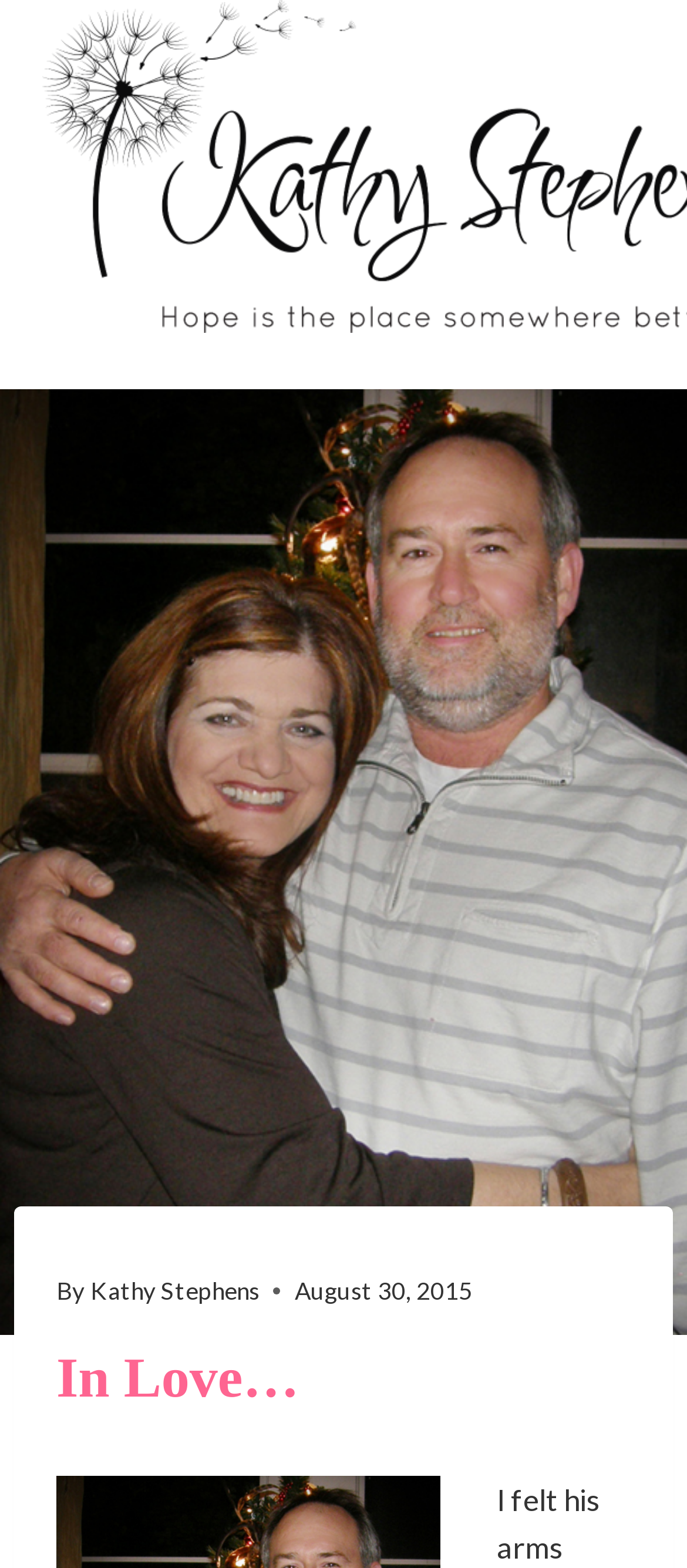From the given element description: "Kathy Stephens", find the bounding box for the UI element. Provide the coordinates as four float numbers between 0 and 1, in the order [left, top, right, bottom].

[0.131, 0.814, 0.377, 0.832]